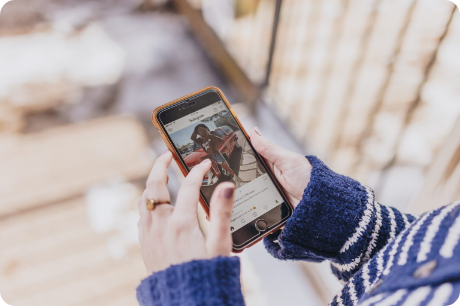Give a detailed account of the contents of the image.

In this engaging image, a person is seen holding a smartphone, seemingly engrossed in scrolling through content, possibly on social media. The phone's screen displays an image, hinting at an Instagram feed, where visuals play a crucial role. The individual’s hands are adorned with delicate accessories, including a ring, and they are wearing a cozy blue sweater with white stripes that contrasts nicely against the natural wooden background. Visible in the background are hints of a winter scene, enhancing the warm and inviting atmosphere of the moment. This image captures the essence of modern digital engagement, where staying connected and consuming curated content has become a part of everyday life. The accompanying text suggests a focus on creating content aimed at engaging ideal clients rather than merely conforming to algorithmic trends, a central theme for marketers striving for authenticity in their strategies.